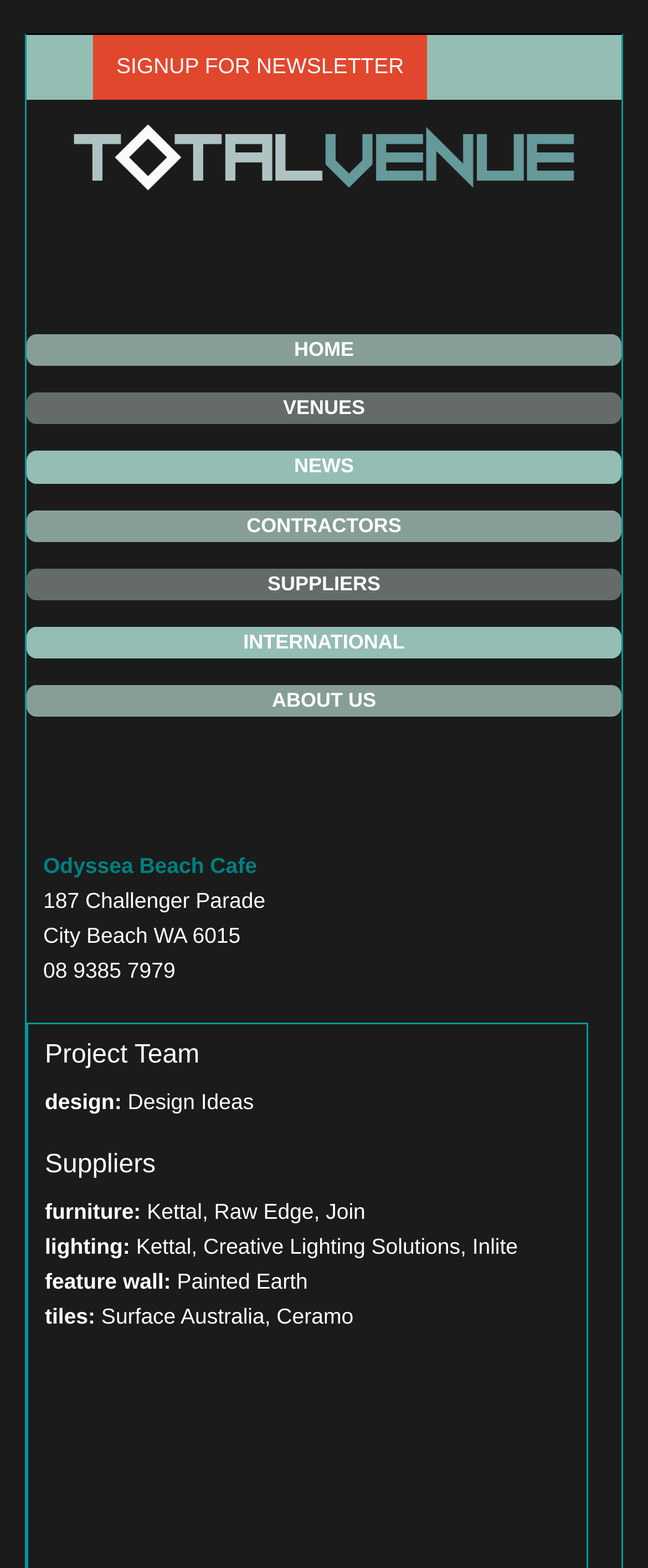Predict the bounding box coordinates of the area that should be clicked to accomplish the following instruction: "Read about 'Project Team'". The bounding box coordinates should consist of four float numbers between 0 and 1, i.e., [left, top, right, bottom].

[0.069, 0.663, 0.879, 0.682]